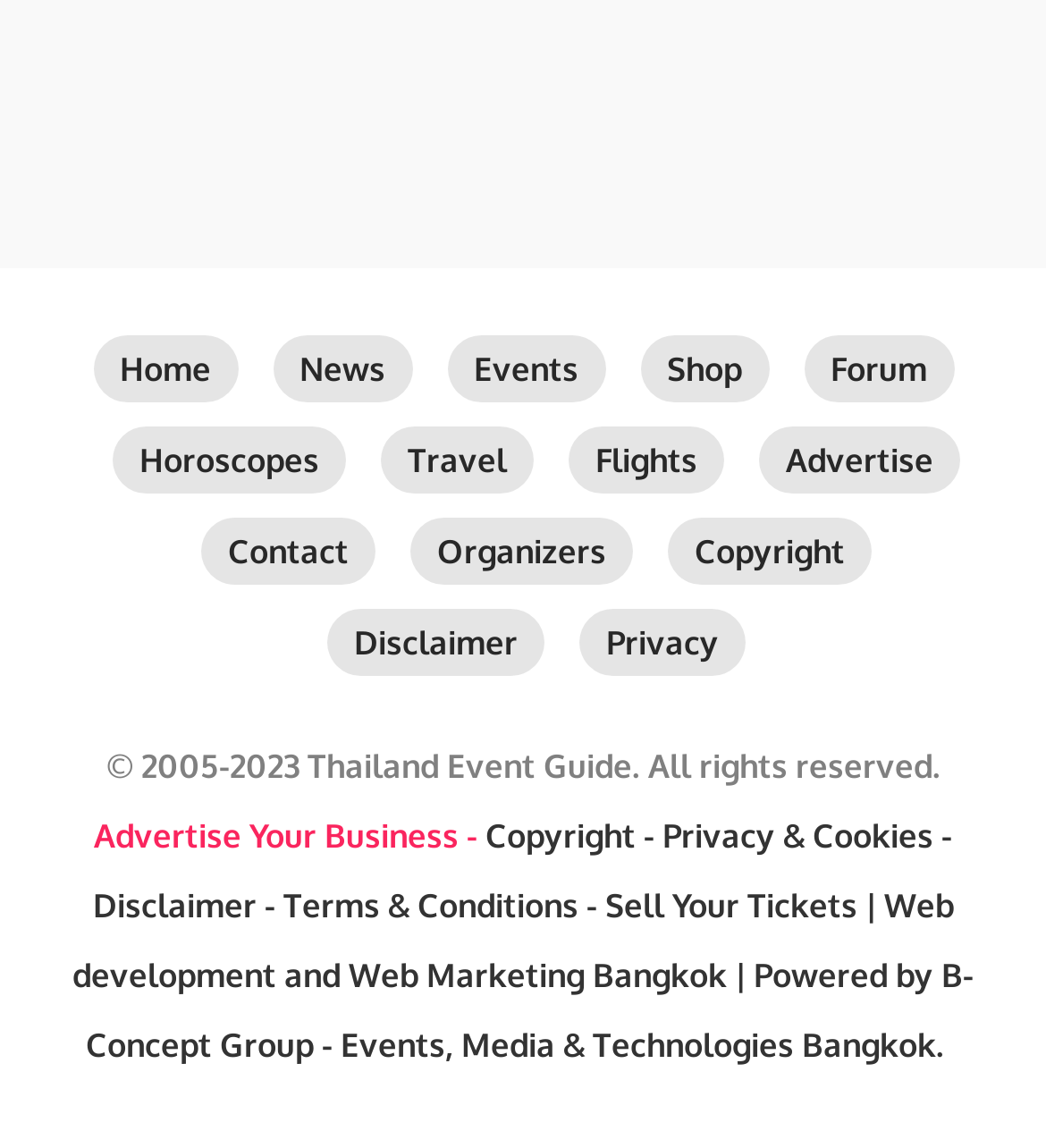Determine the bounding box coordinates of the clickable region to carry out the instruction: "Learn more about the recent Checkmate game mode".

None